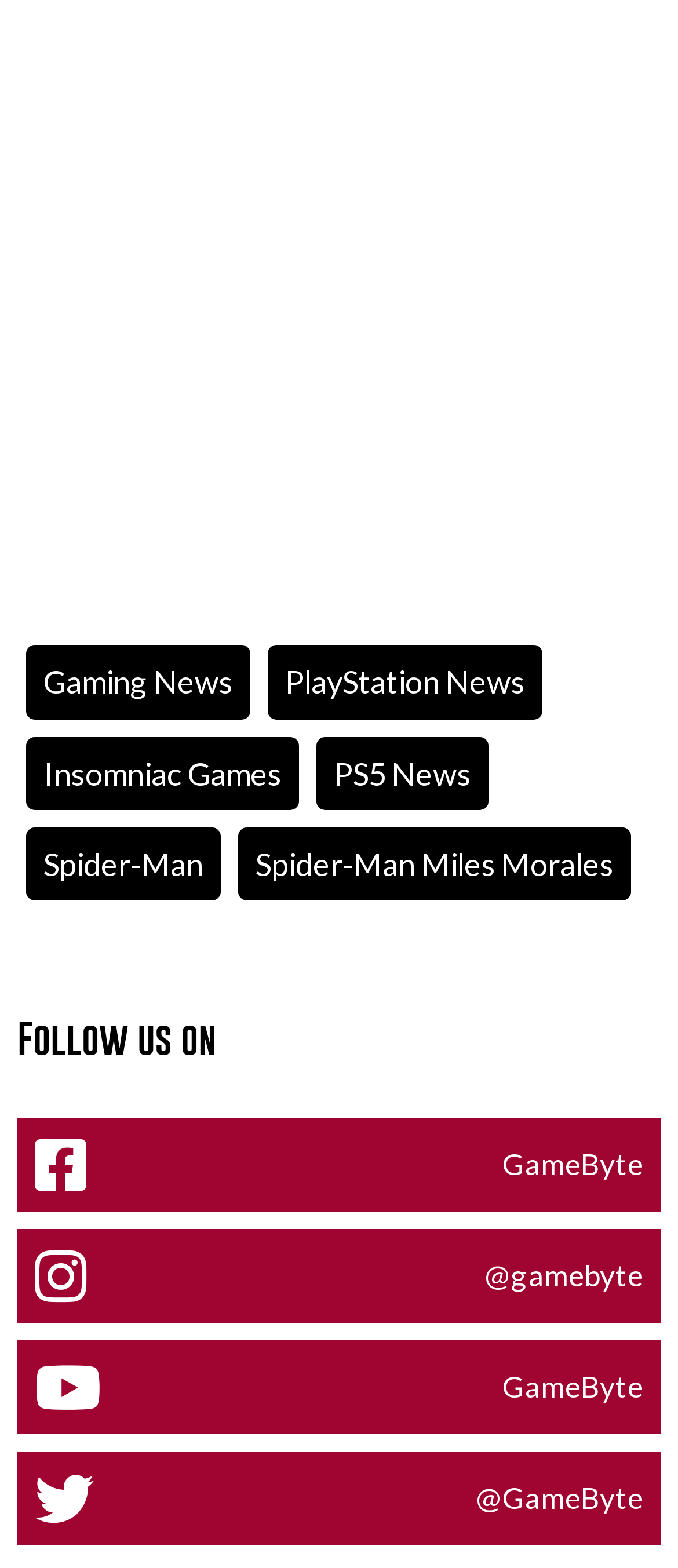From the webpage screenshot, predict the bounding box coordinates (top-left x, top-left y, bottom-right x, bottom-right y) for the UI element described here: whats

None